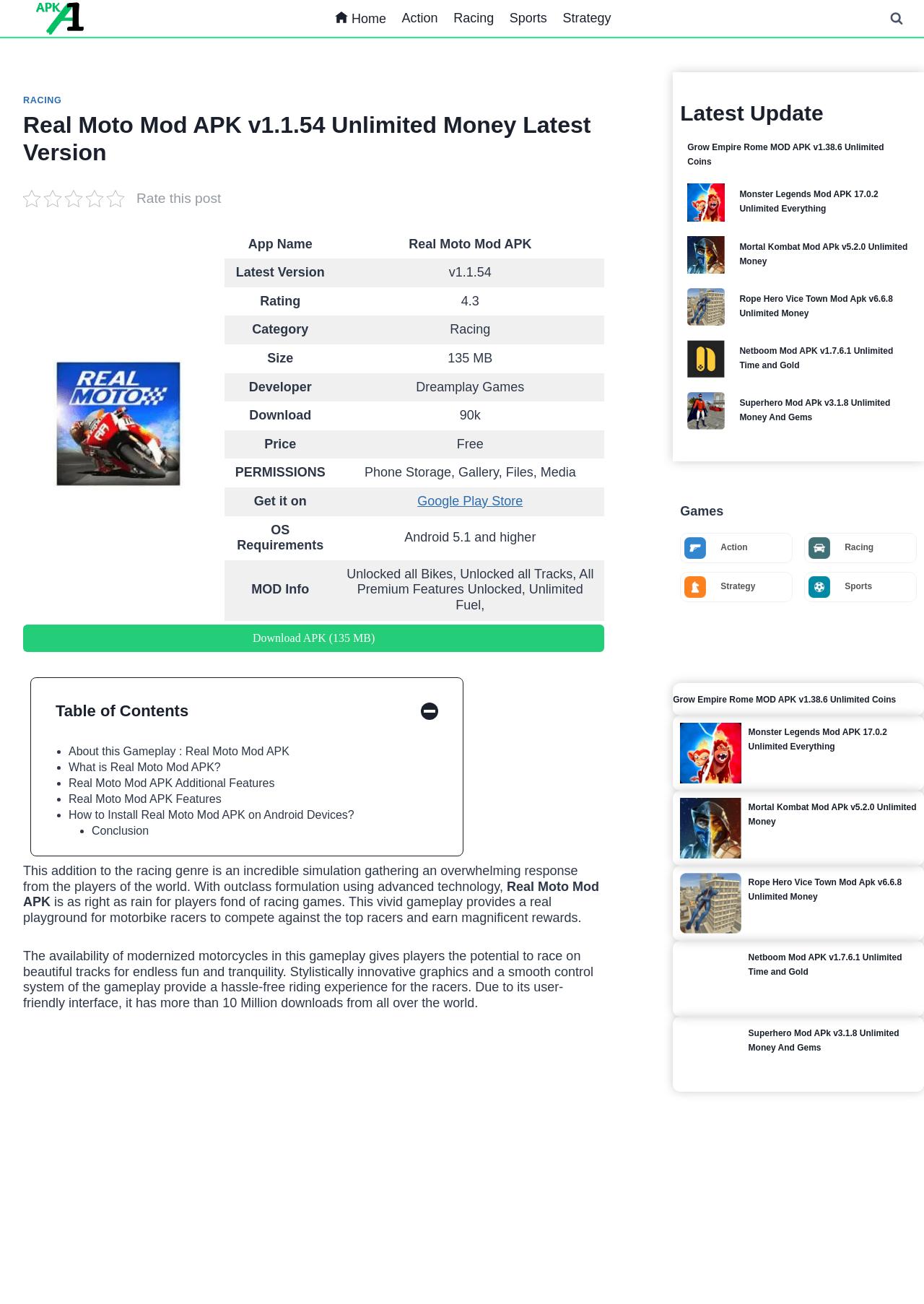Based on the visual content of the image, answer the question thoroughly: How many downloads does Real Moto Mod APK have?

According to the webpage content, Real Moto Mod APK has more than 10 Million downloads from all over the world.